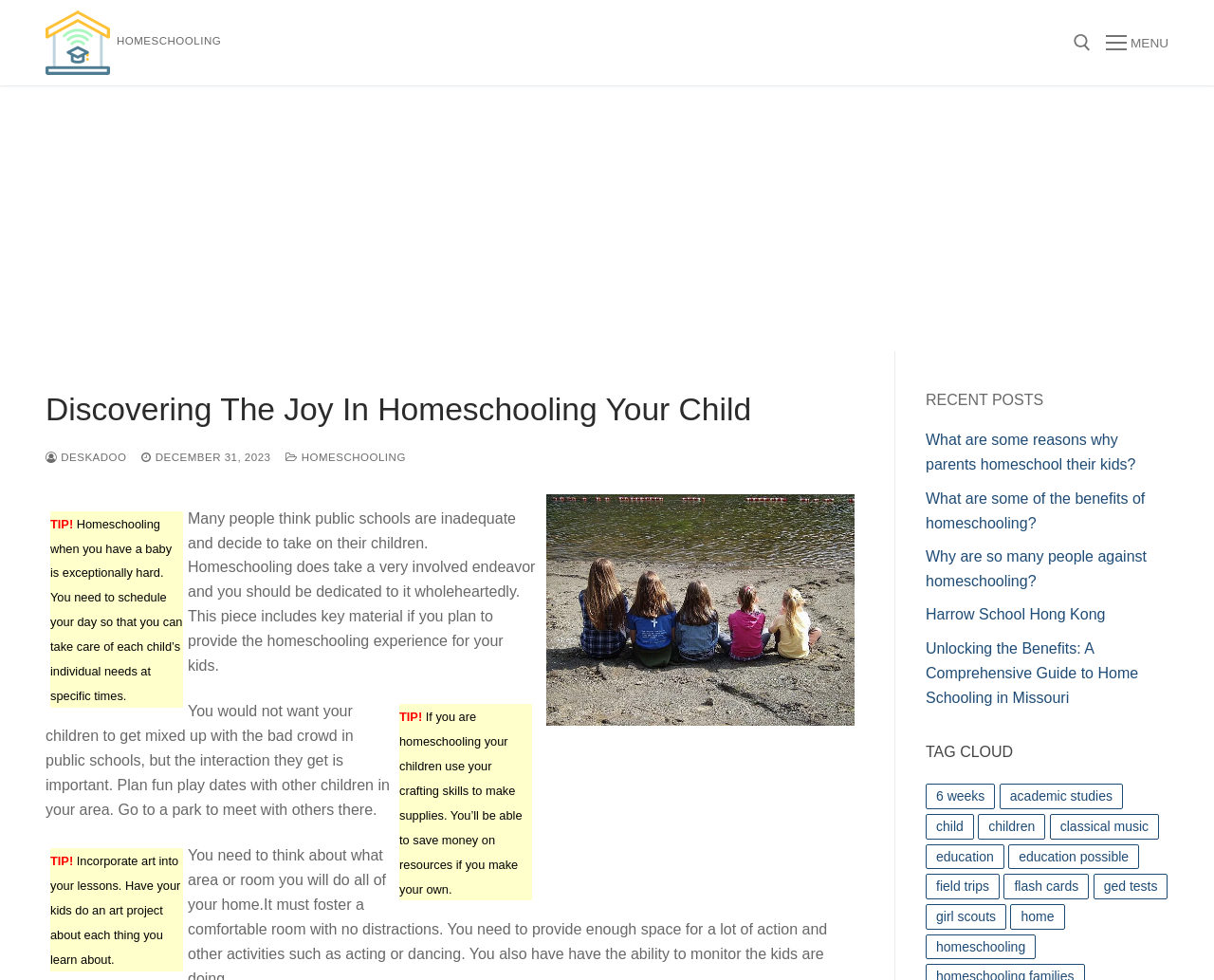What is the tone of the webpage?
Provide an in-depth and detailed answer to the question.

The tone of the webpage appears to be informative, as it provides various tips, advice, and information about homeschooling. The language used is neutral and objective, suggesting that the purpose of the webpage is to educate and inform readers about homeschooling rather than to persuade or entertain them.